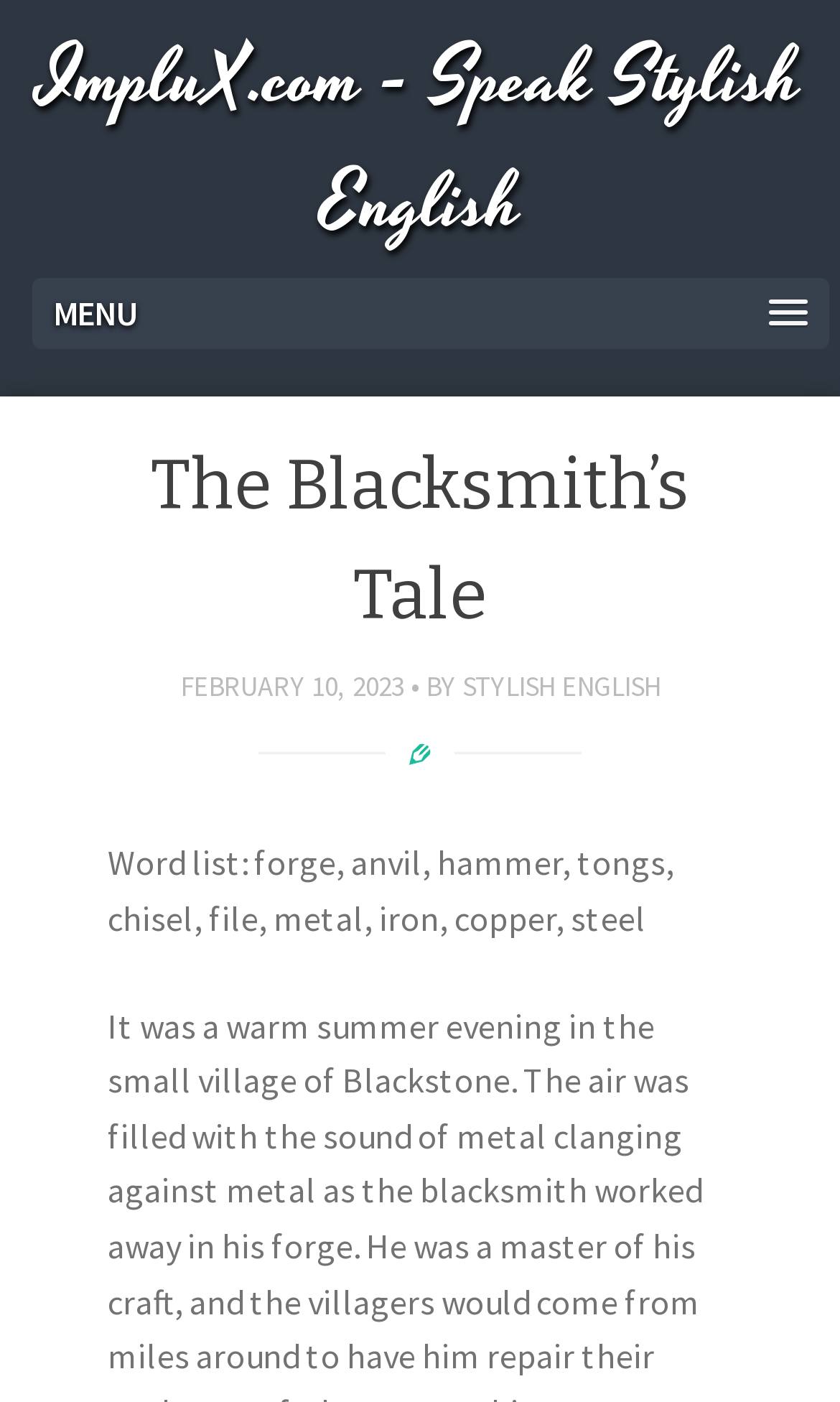What is the name of the tale?
Answer with a single word or phrase by referring to the visual content.

The Blacksmith’s Tale